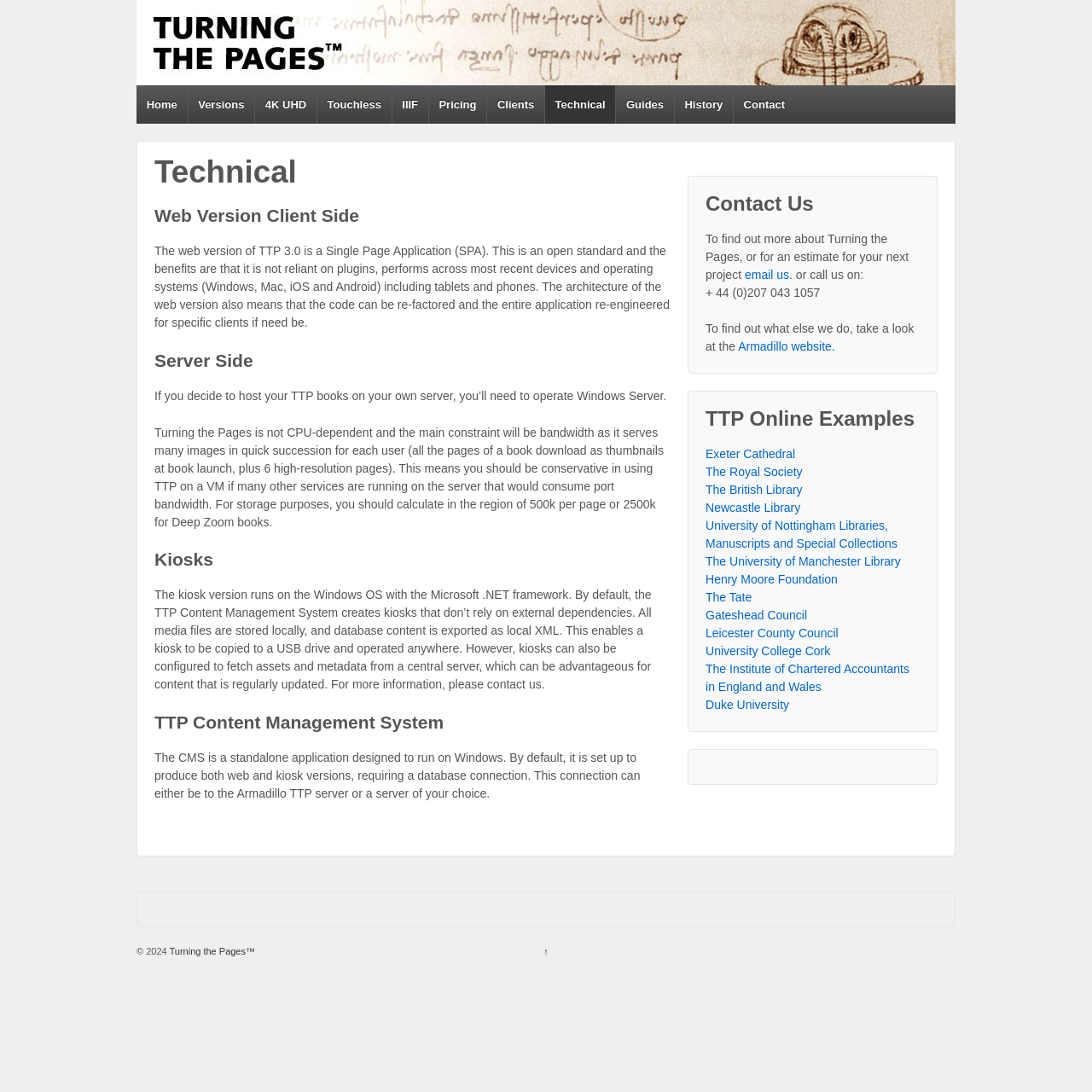Please identify the coordinates of the bounding box for the clickable region that will accomplish this instruction: "Click on the 'Exeter Cathedral' link".

[0.646, 0.409, 0.728, 0.422]